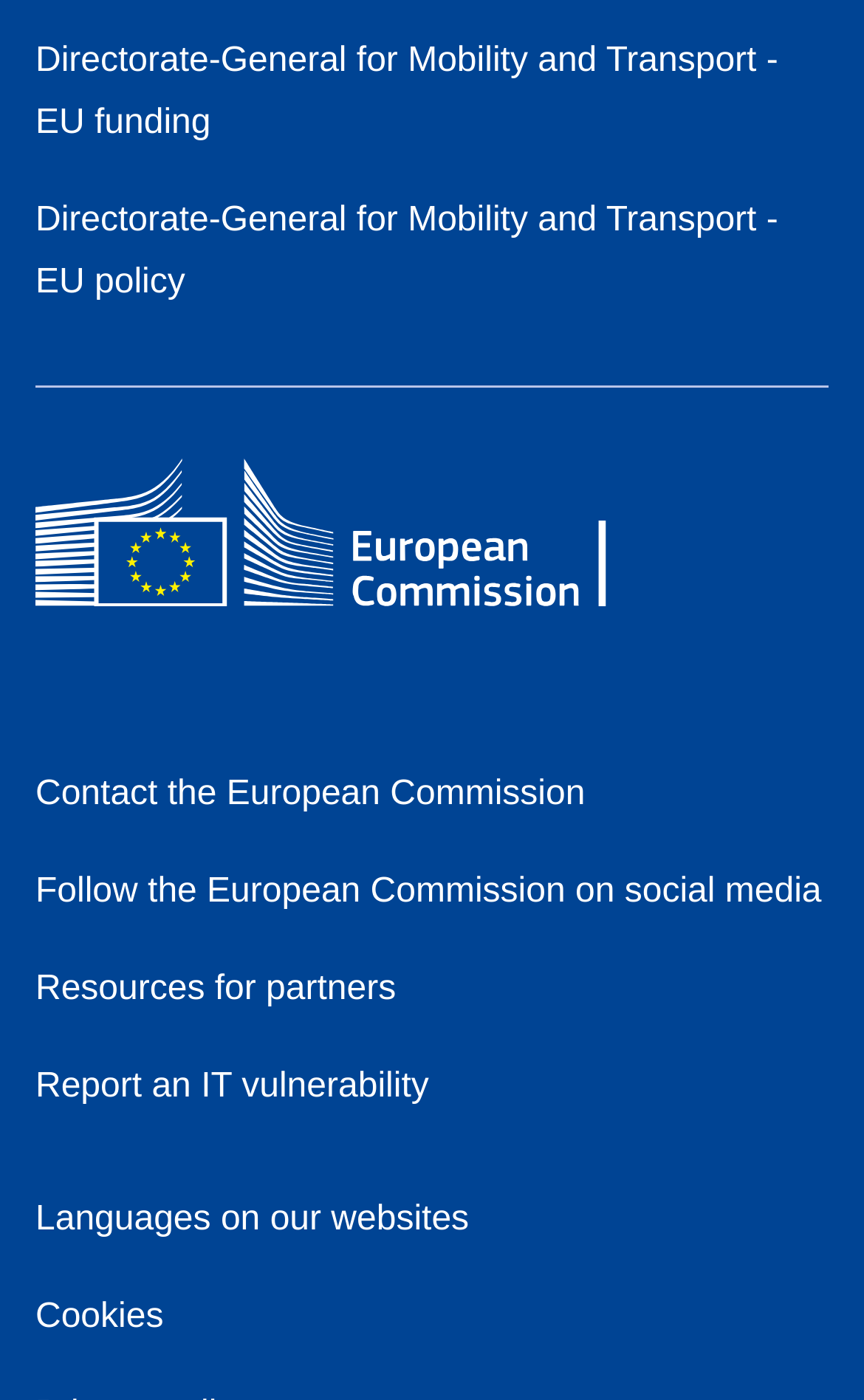Bounding box coordinates should be in the format (top-left x, top-left y, bottom-right x, bottom-right y) and all values should be floating point numbers between 0 and 1. Determine the bounding box coordinate for the UI element described as: aria-label="Home - European Commission"

[0.041, 0.328, 0.785, 0.457]